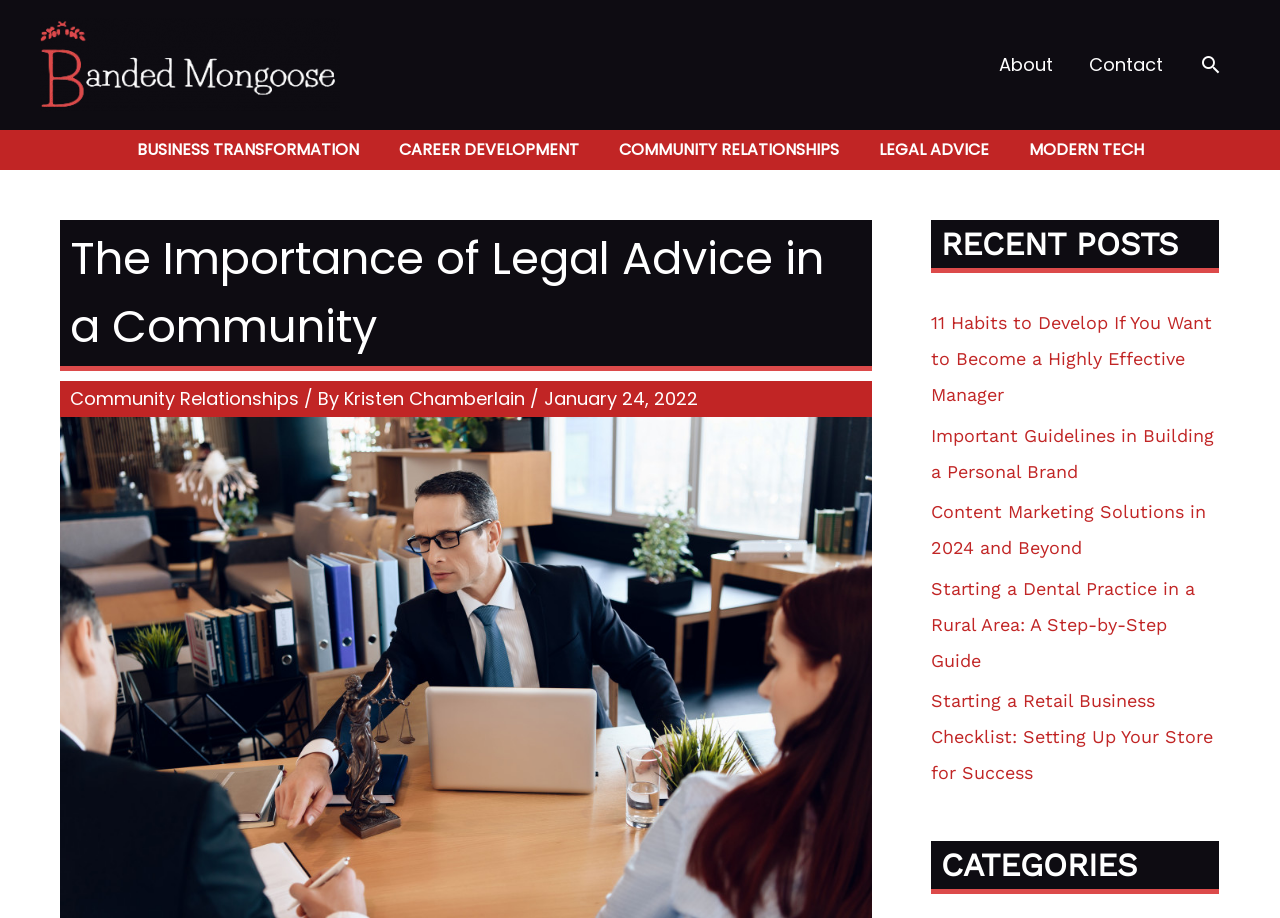Who wrote the article about community relationships?
Please respond to the question with a detailed and well-explained answer.

The article about community relationships is written by Kristen Chamberlain, as indicated by the link 'Kristen Chamberlain' below the article title 'The Importance of Legal Advice in a Community'.